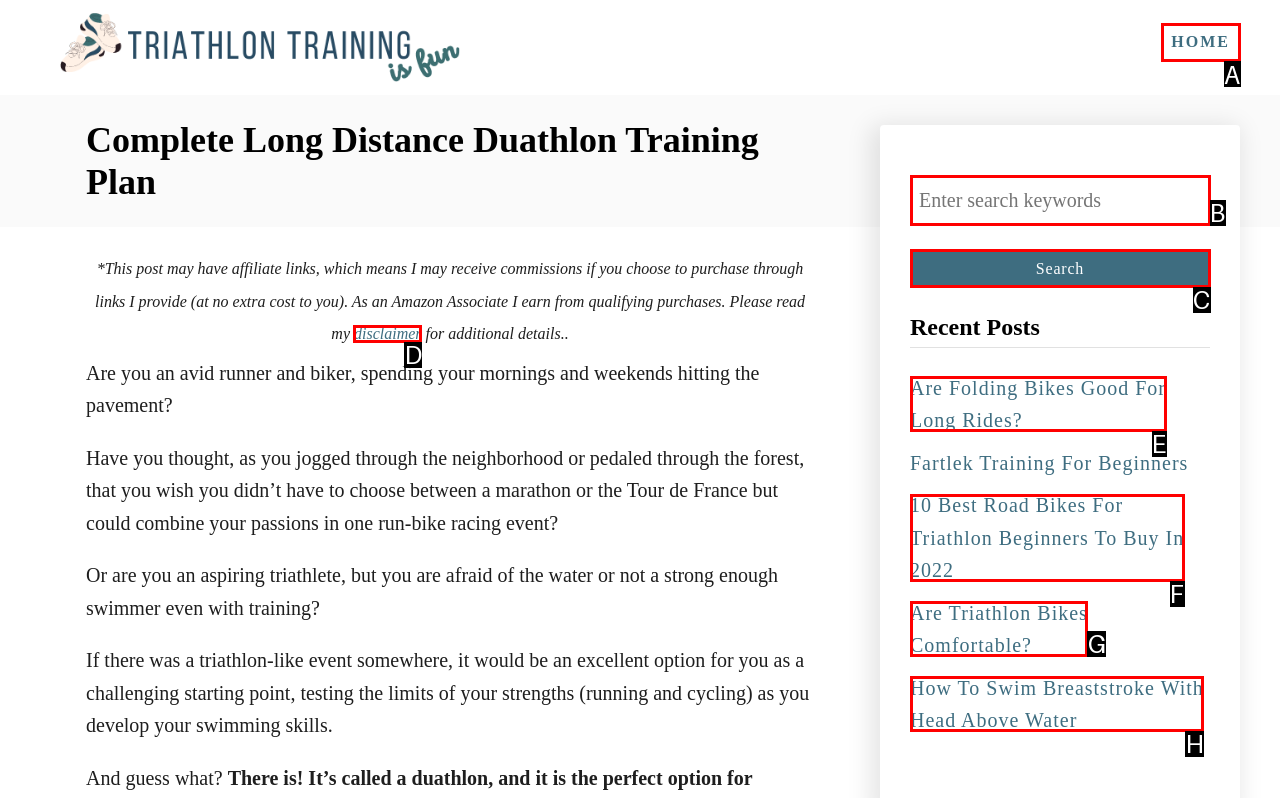Which HTML element among the options matches this description: Home? Answer with the letter representing your choice.

A